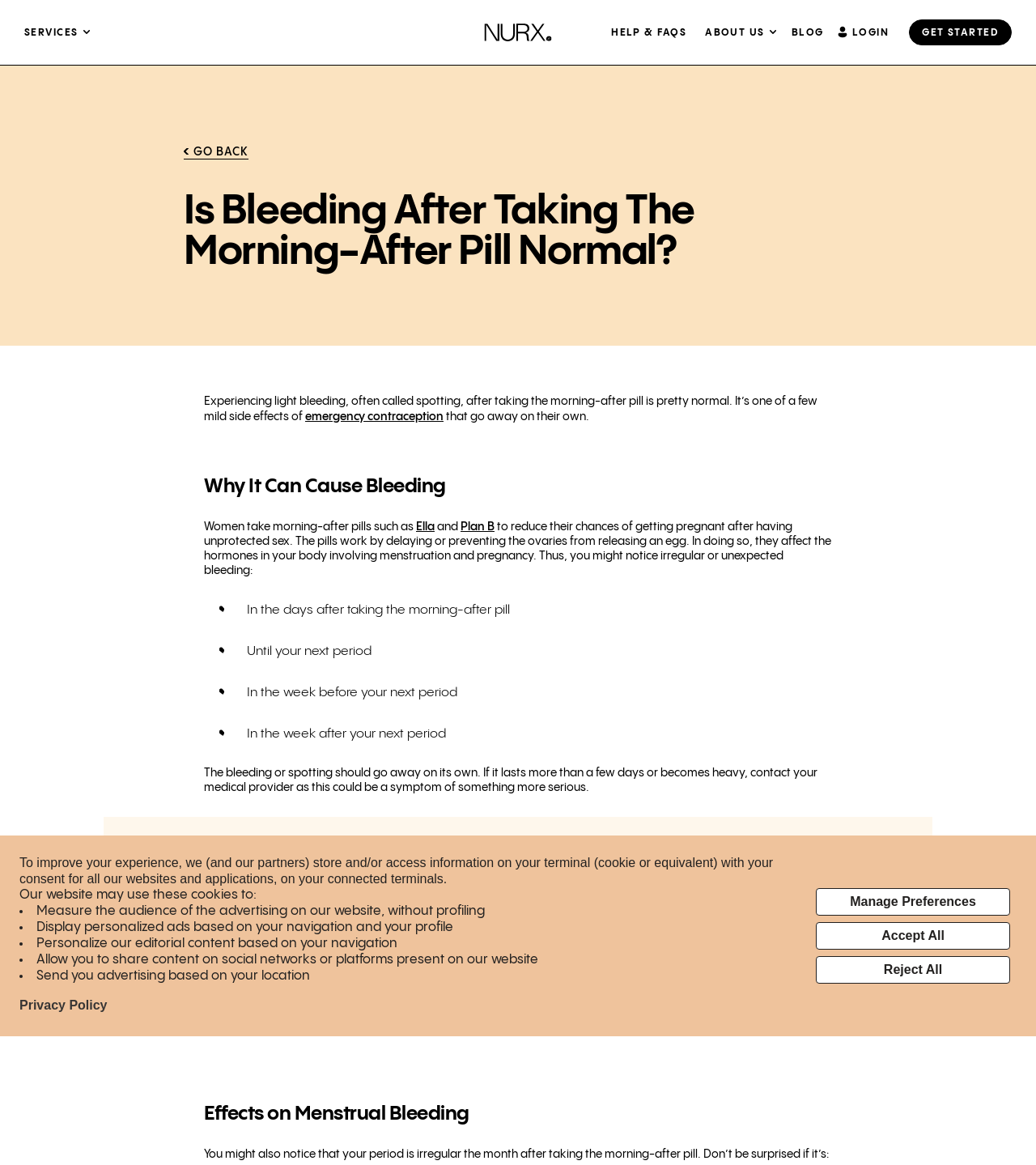Locate the bounding box coordinates of the clickable region to complete the following instruction: "Go back to previous page."

[0.177, 0.126, 0.24, 0.137]